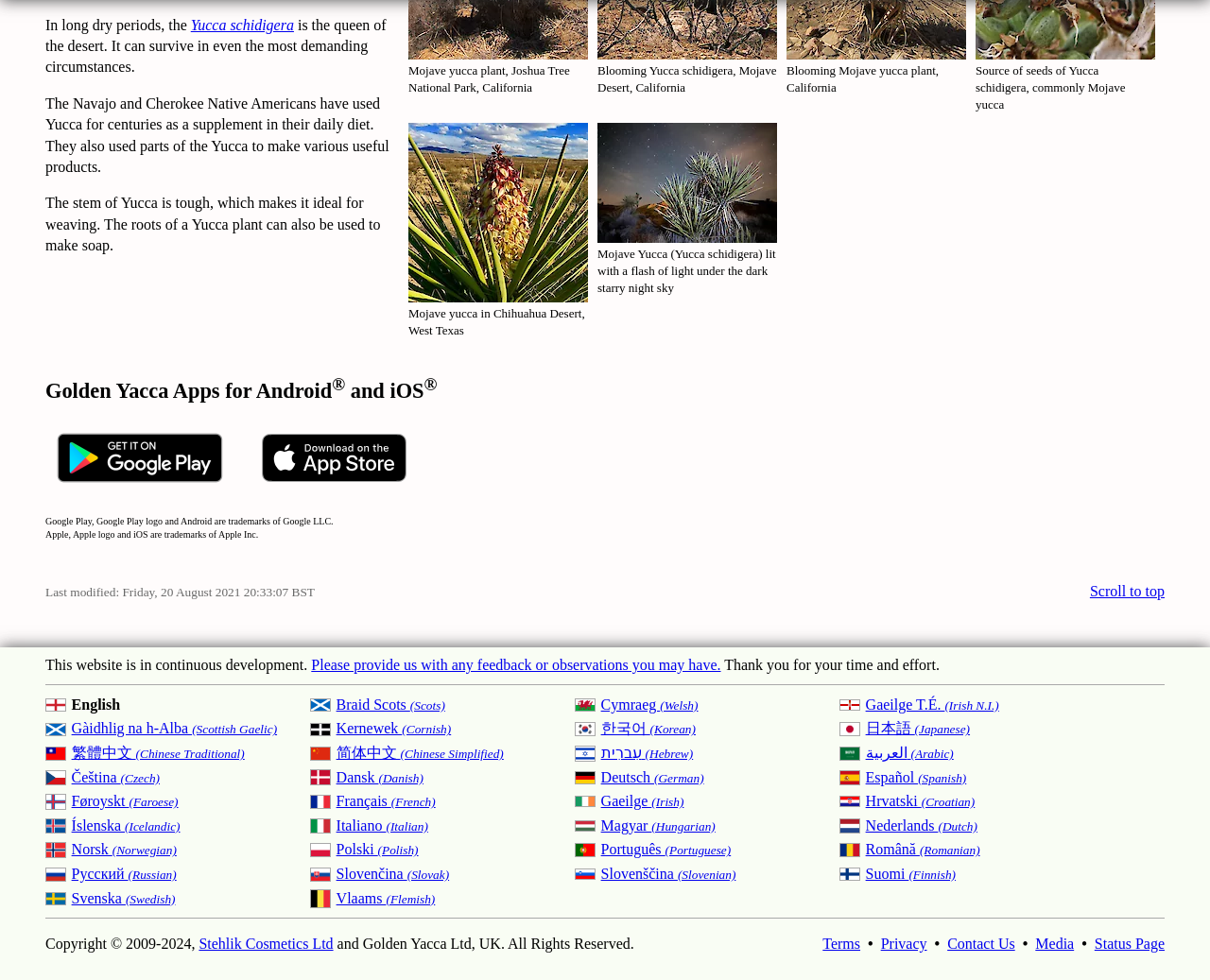Give a concise answer using only one word or phrase for this question:
What is the name of the operating system mentioned on the webpage?

iOS